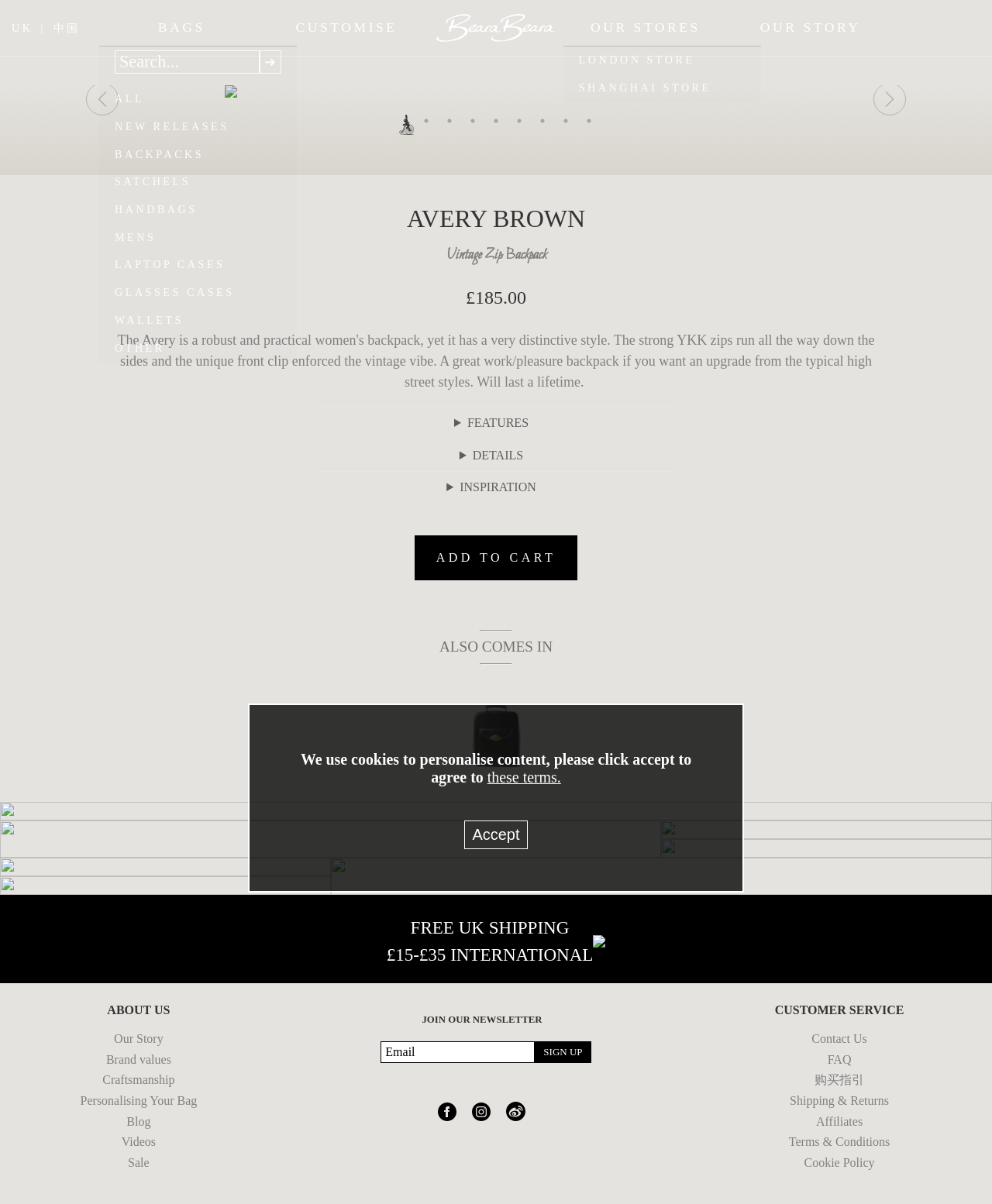Locate the bounding box coordinates of the area you need to click to fulfill this instruction: 'Search for a product'. The coordinates must be in the form of four float numbers ranging from 0 to 1: [left, top, right, bottom].

[0.116, 0.048, 0.263, 0.061]